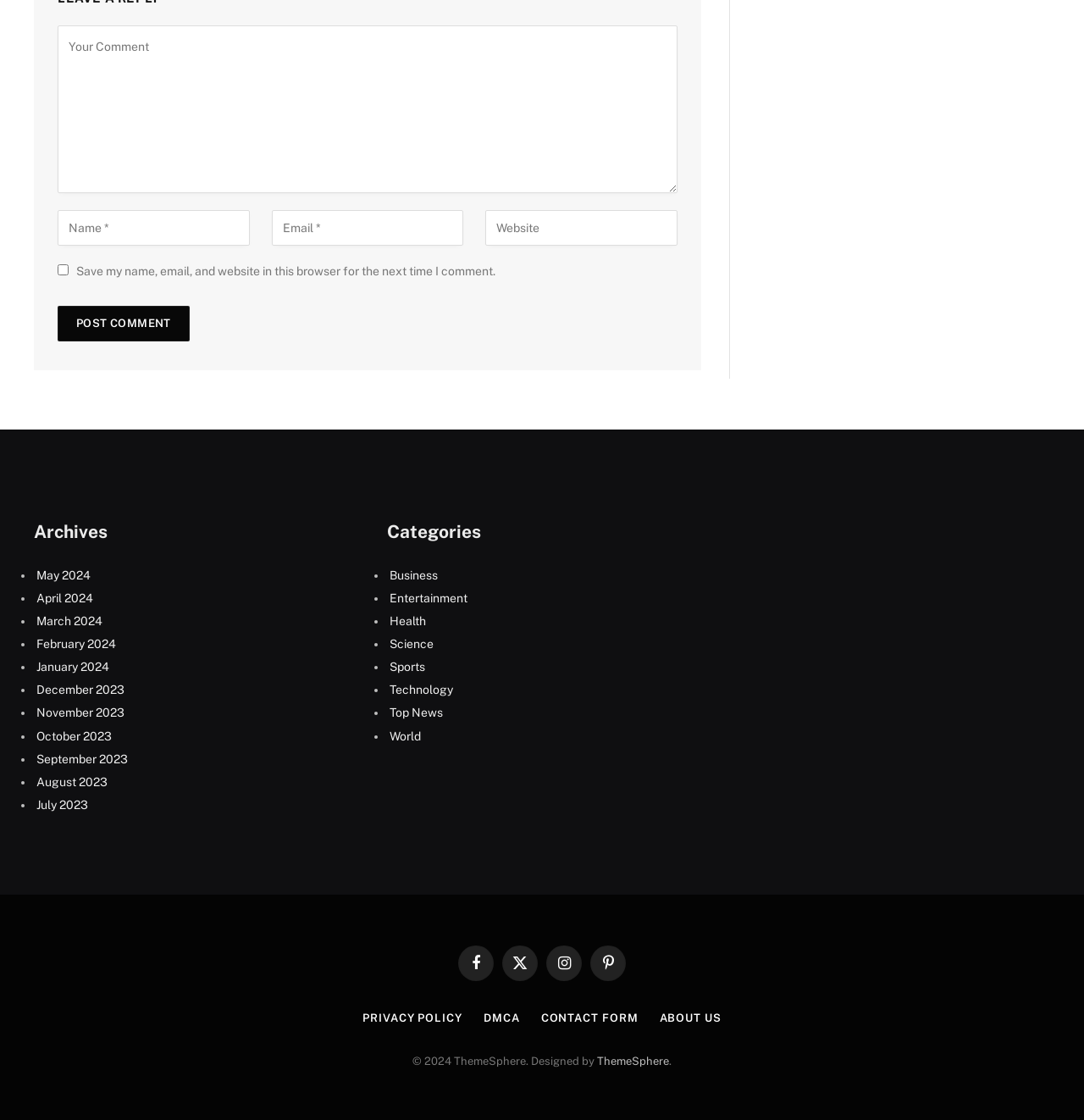Please determine the bounding box coordinates of the area that needs to be clicked to complete this task: 'Follow the Facebook link'. The coordinates must be four float numbers between 0 and 1, formatted as [left, top, right, bottom].

[0.423, 0.844, 0.455, 0.876]